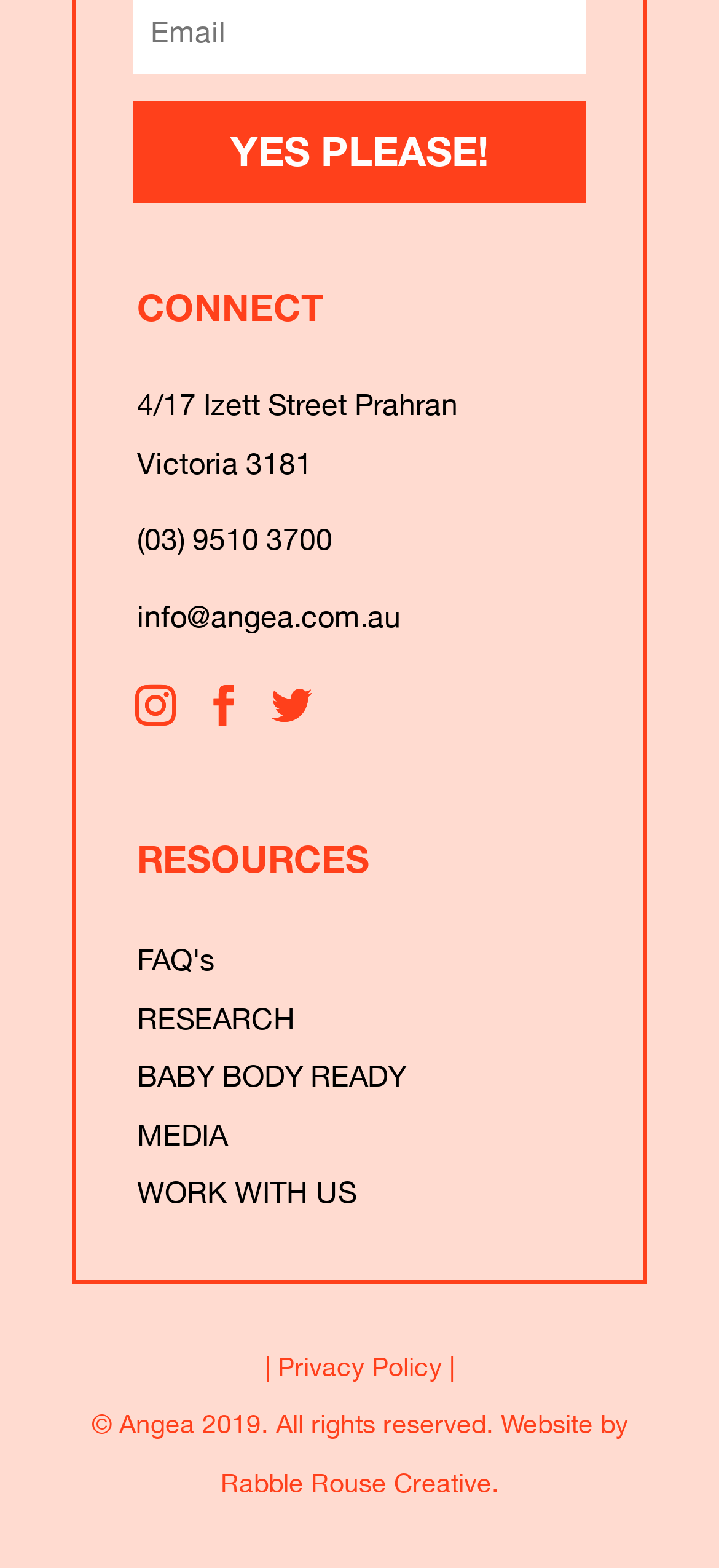Give a concise answer using only one word or phrase for this question:
What is the name of the company that designed the website?

Rabble Rouse Creative